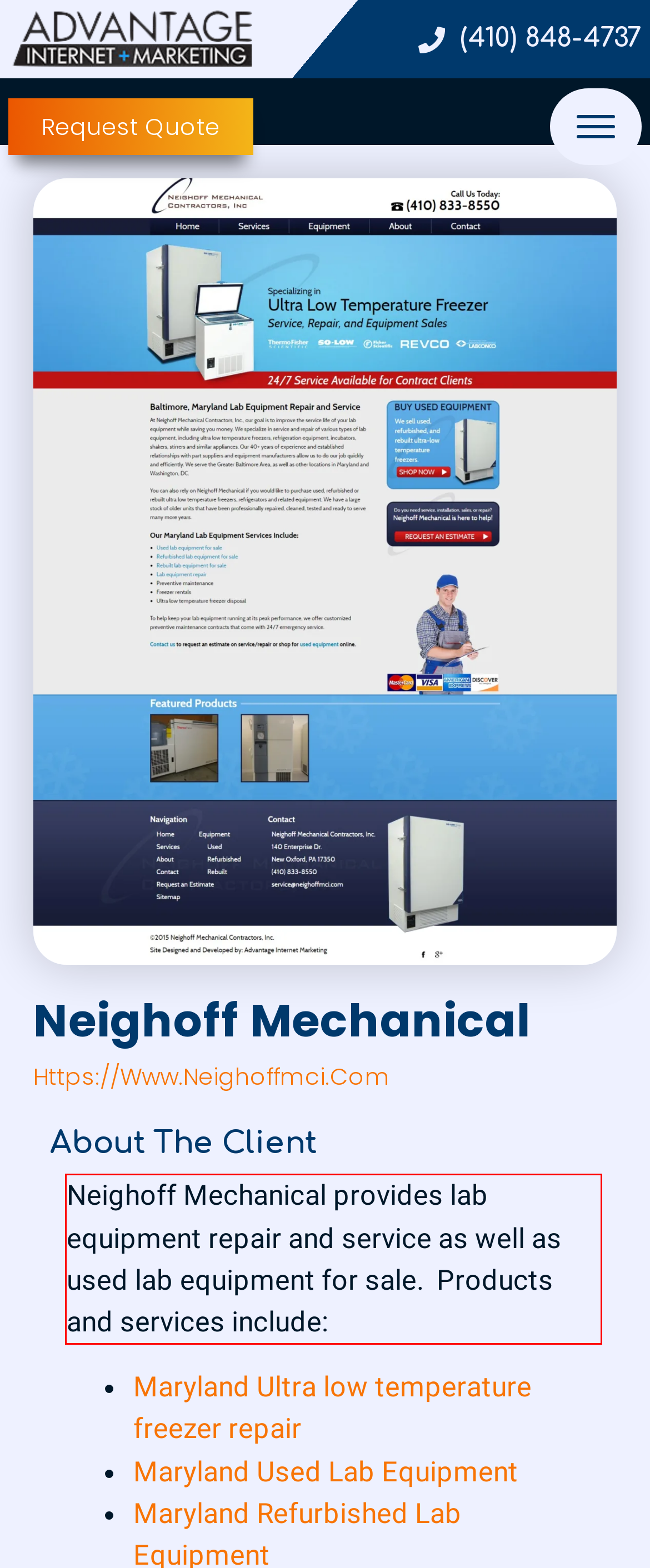Using the provided screenshot of a webpage, recognize and generate the text found within the red rectangle bounding box.

Neighoff Mechanical provides lab equipment repair and service as well as used lab equipment for sale. Products and services include: